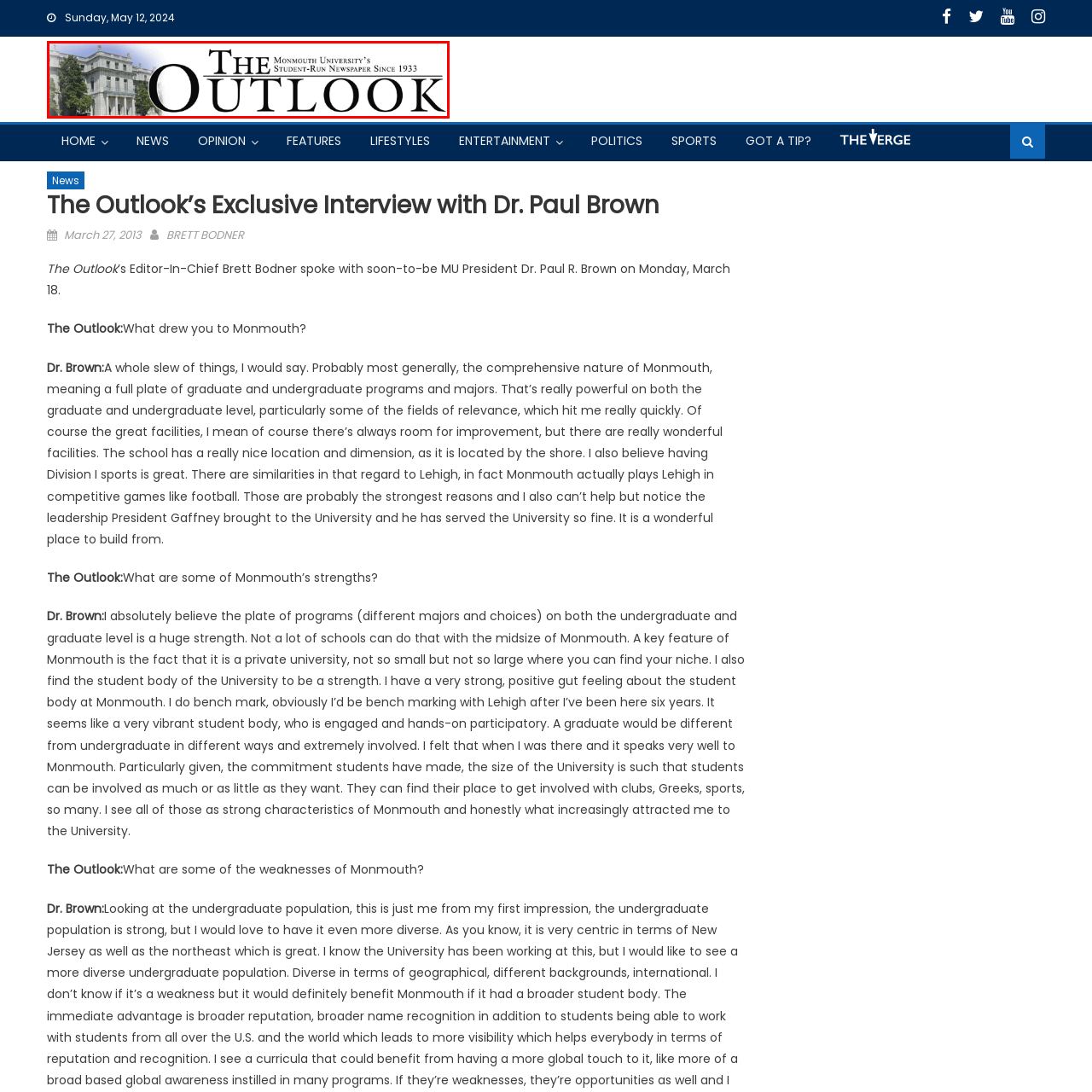Articulate a detailed description of the image inside the red frame.

The image features the logo of "The Outlook," Monmouth University's student-run newspaper, which has been in operation since 1933. The design prominently displays the name "The Outlook" in a bold, stylized font, with "Monmouth University’s Student-Run Newspaper Since 1933" included beneath it, emphasizing its long-standing role within the university community. In the background, a historic building, likely associated with Monmouth University, adds a sense of tradition and a connection to the campus. This visual representation highlights the newspaper's commitment to serving the Monmouth community and its historical significance in student journalism.